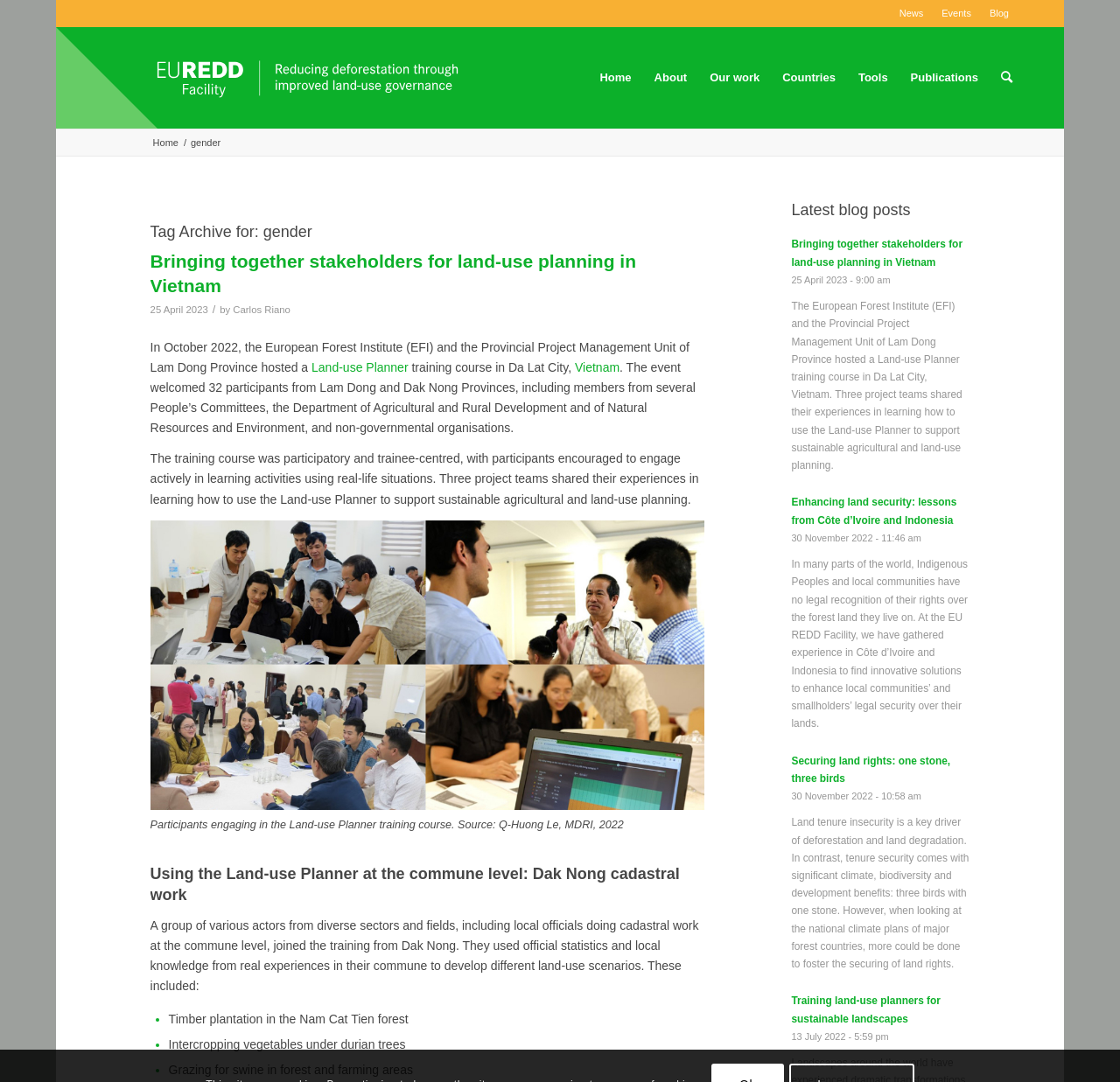Pinpoint the bounding box coordinates of the area that must be clicked to complete this instruction: "Read the latest blog post 'Bringing together stakeholders for land-use planning in Vietnam'".

[0.707, 0.22, 0.859, 0.248]